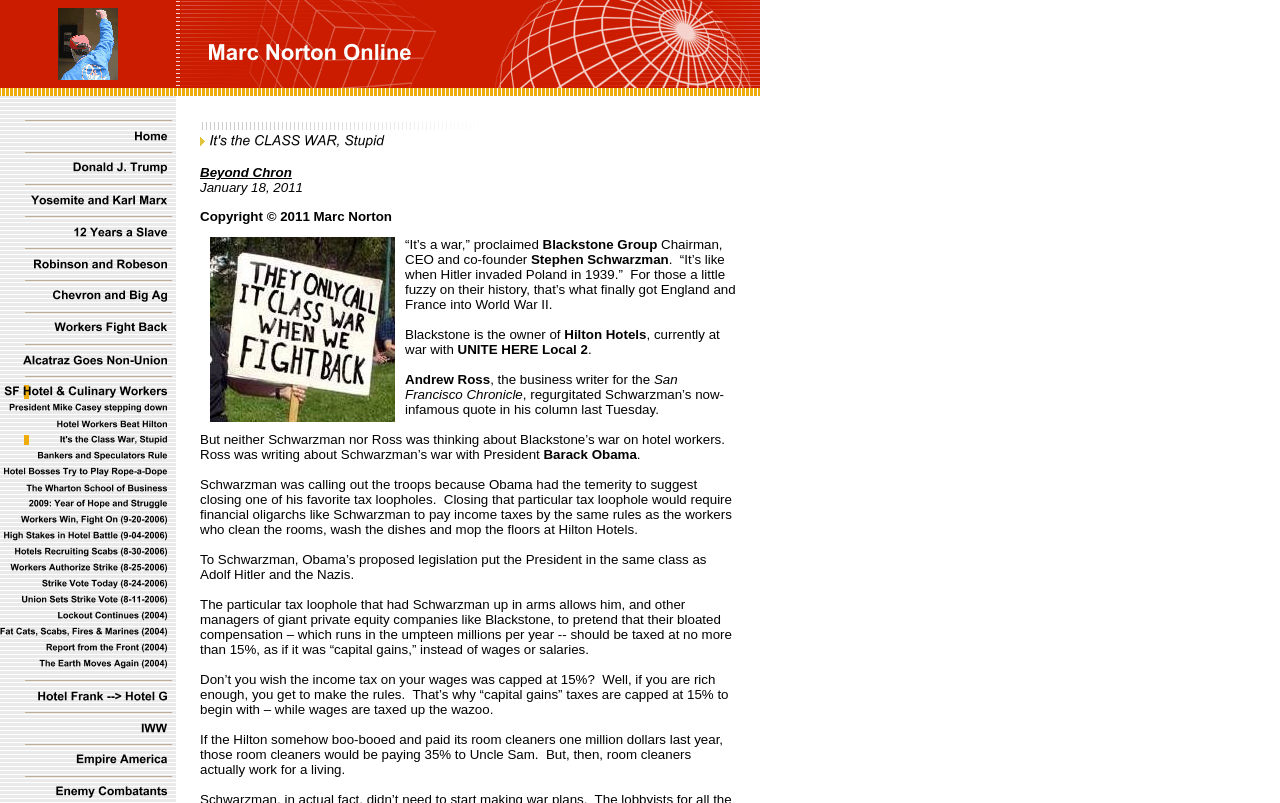Using the format (top-left x, top-left y, bottom-right x, bottom-right y), and given the element description, identify the bounding box coordinates within the screenshot: alt="Empire America" name="CM4all_93588"

[0.0, 0.941, 0.138, 0.96]